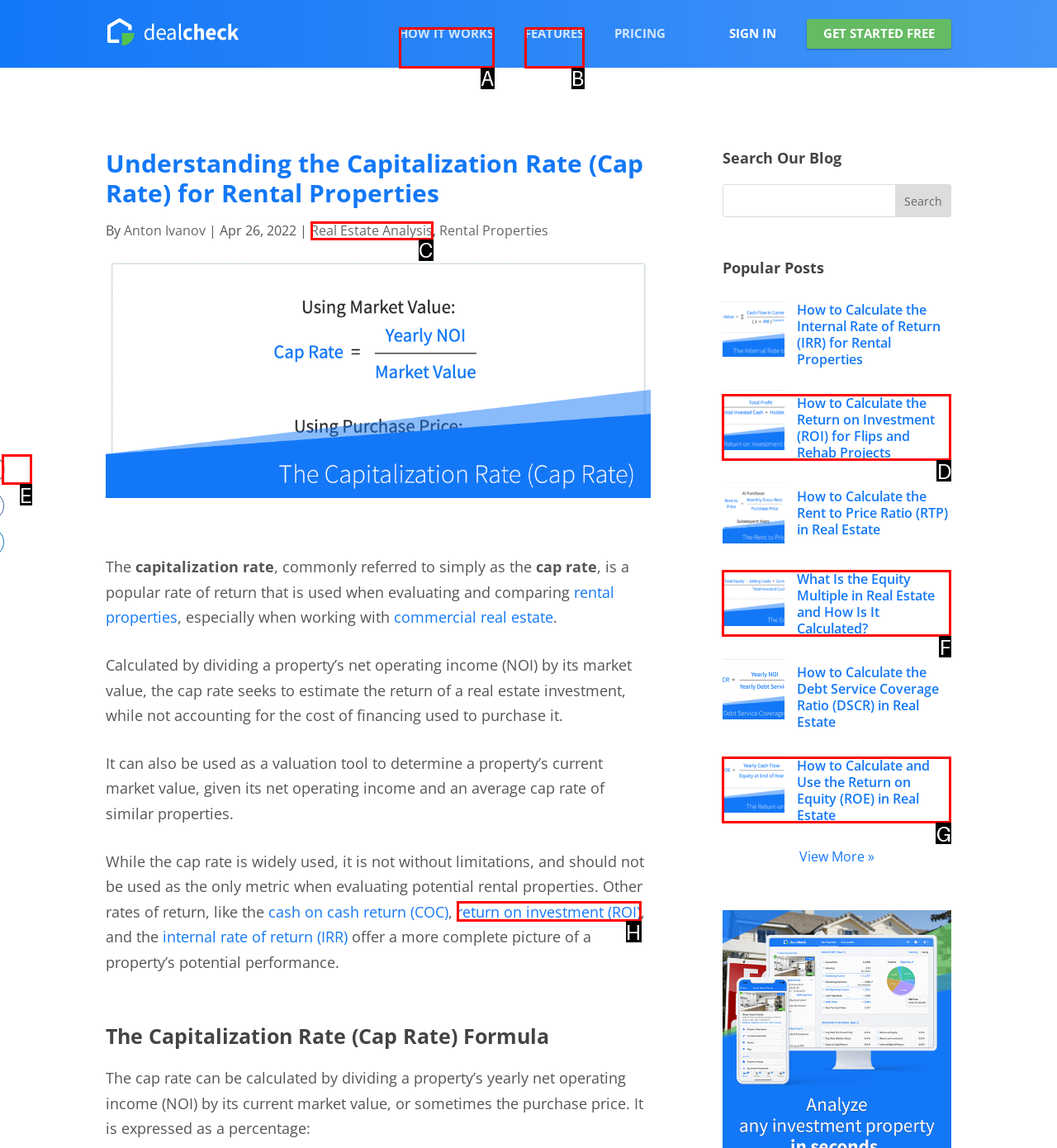To achieve the task: Share on Twitter, indicate the letter of the correct choice from the provided options.

E